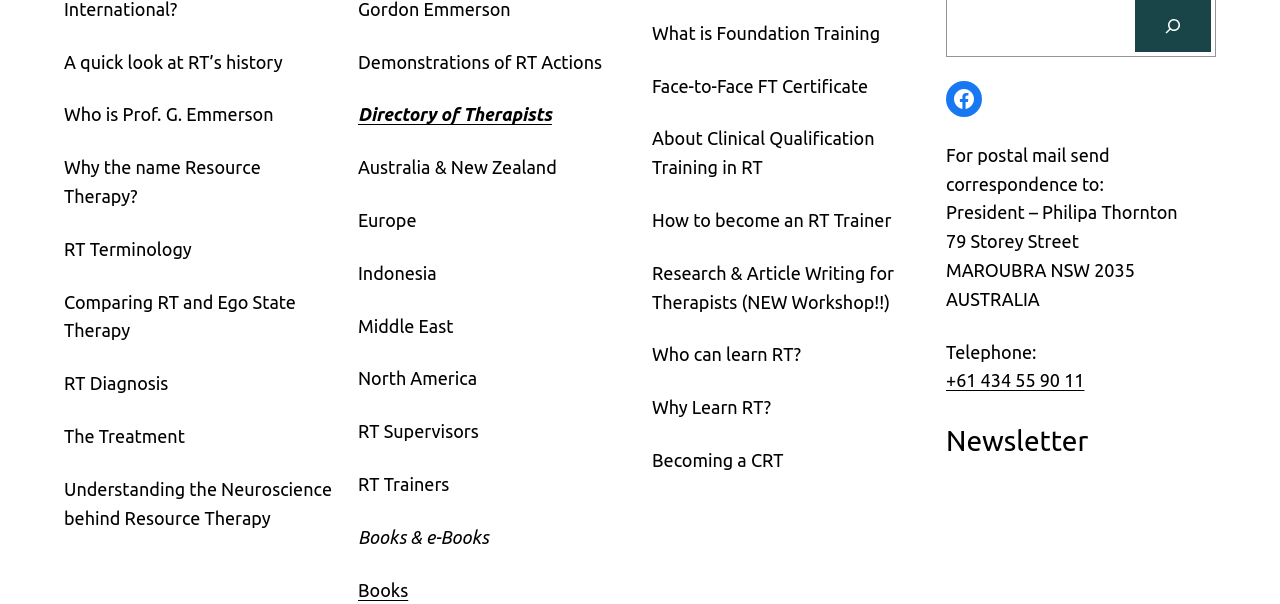What is the location of the President of Resource Therapy?
Using the image, provide a detailed and thorough answer to the question.

The webpage provides contact information for the President of Resource Therapy, including a postal address. The address is listed as 79 Storey Street, Maroubra NSW 2035, Australia, indicating that the President is located in this region.